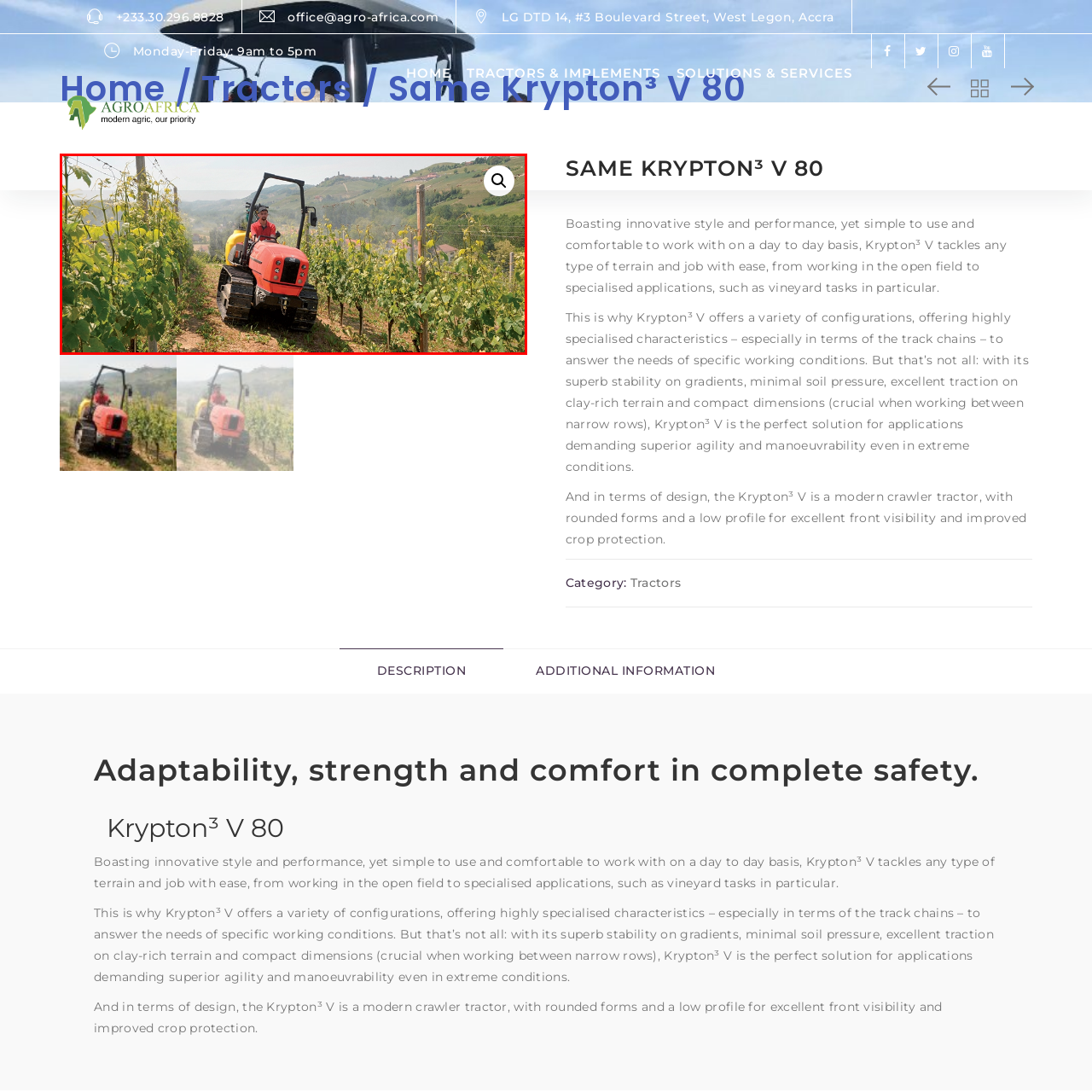Identify the content inside the red box and answer the question using a brief word or phrase: What is the background landscape of the image?

rolling hills and a distant village